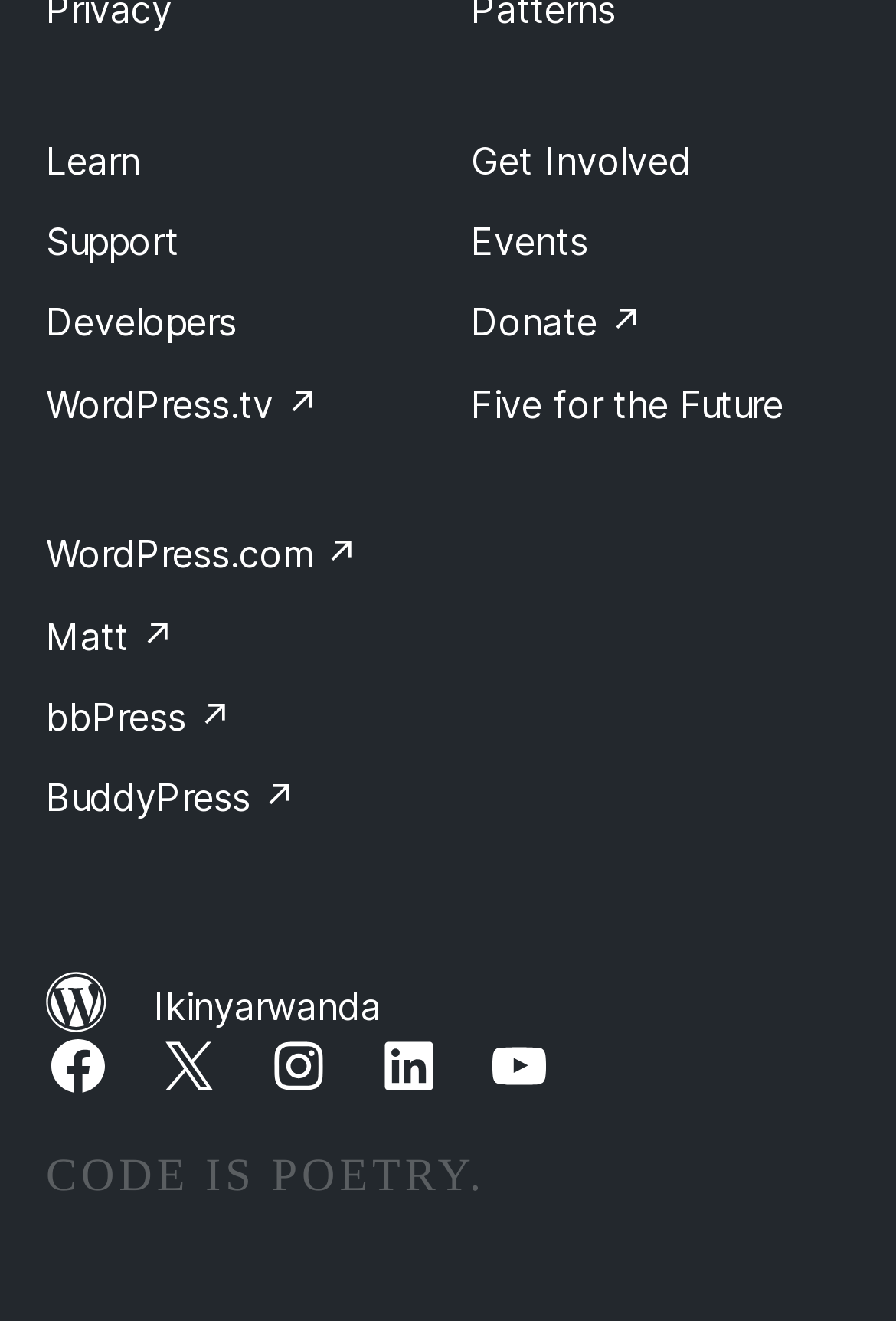What is the slogan of WordPress?
Using the screenshot, give a one-word or short phrase answer.

CODE IS POETRY.